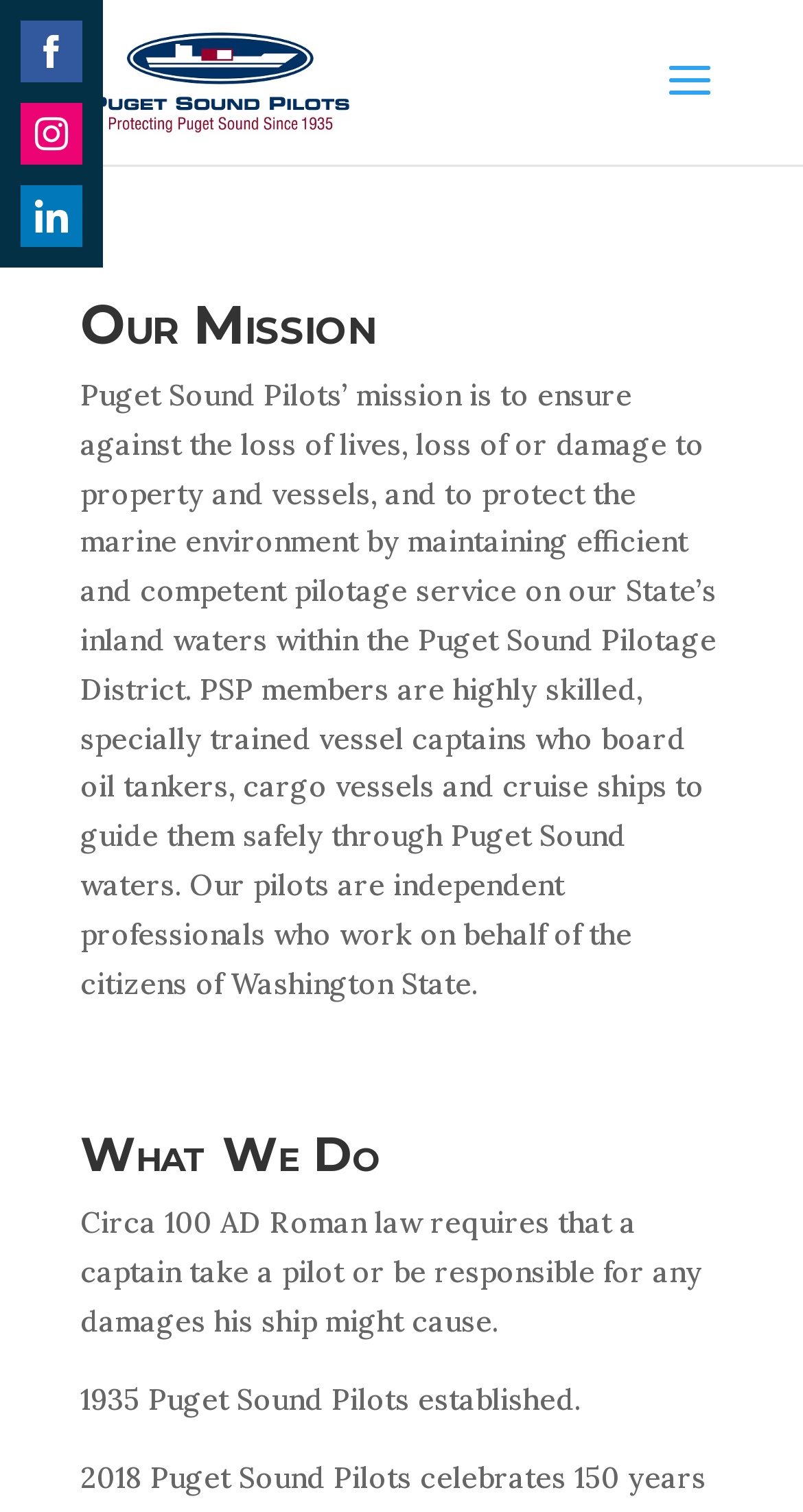Using the information in the image, give a detailed answer to the following question: What is the mission of Puget Sound Pilots?

Based on the webpage, the mission of Puget Sound Pilots is to ensure against the loss of lives, loss of or damage to property and vessels, and to protect the marine environment by maintaining efficient and competent pilotage service on our State’s inland waters within the Puget Sound Pilotage District.